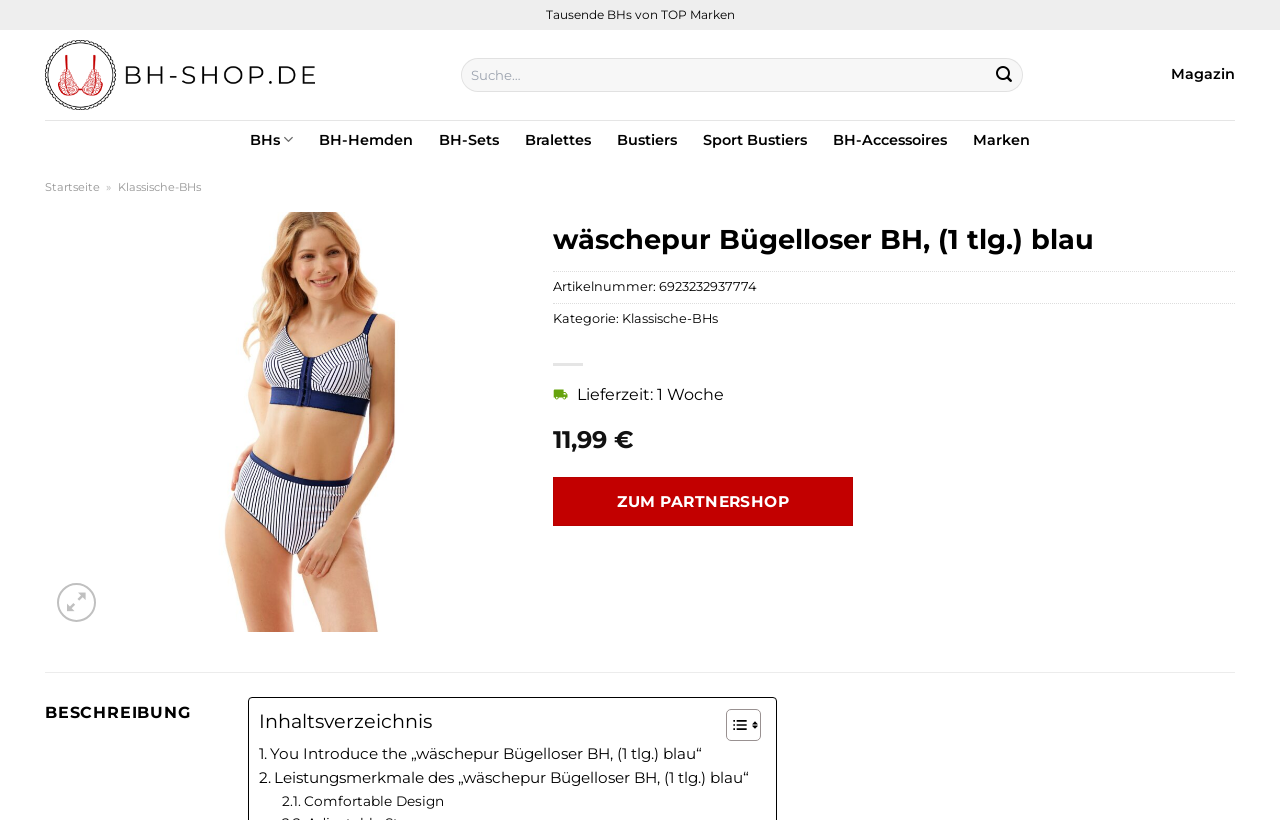Specify the bounding box coordinates of the area to click in order to follow the given instruction: "Click the 'Need help now?' link."

None